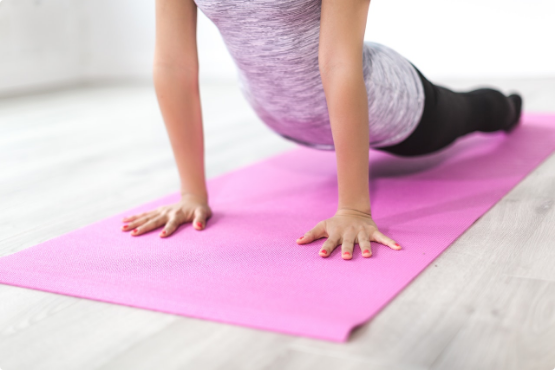Offer a detailed narrative of the scene shown in the image.

This image captures an individual engaging in a Pilates exercise on a vibrant pink mat. The person is positioned in a plank-like pose, emphasizing proper alignment and strength. This exercise exemplifies the mind-body connection that Pilates promotes, showcasing its focus on deliberate movements and core stability. 

Pilates is celebrated as an integral part of physical therapy, where it helps enhance core strength, flexibility, and overall body balance. The technique emphasizes careful form and controlled breathing, making it a beneficial complement to traditional physical therapy methods. This holistic approach not only improves physical capabilities but also contributes positively to mental well-being, highlighting the extensive benefits of Pilates in rehabilitative practices.